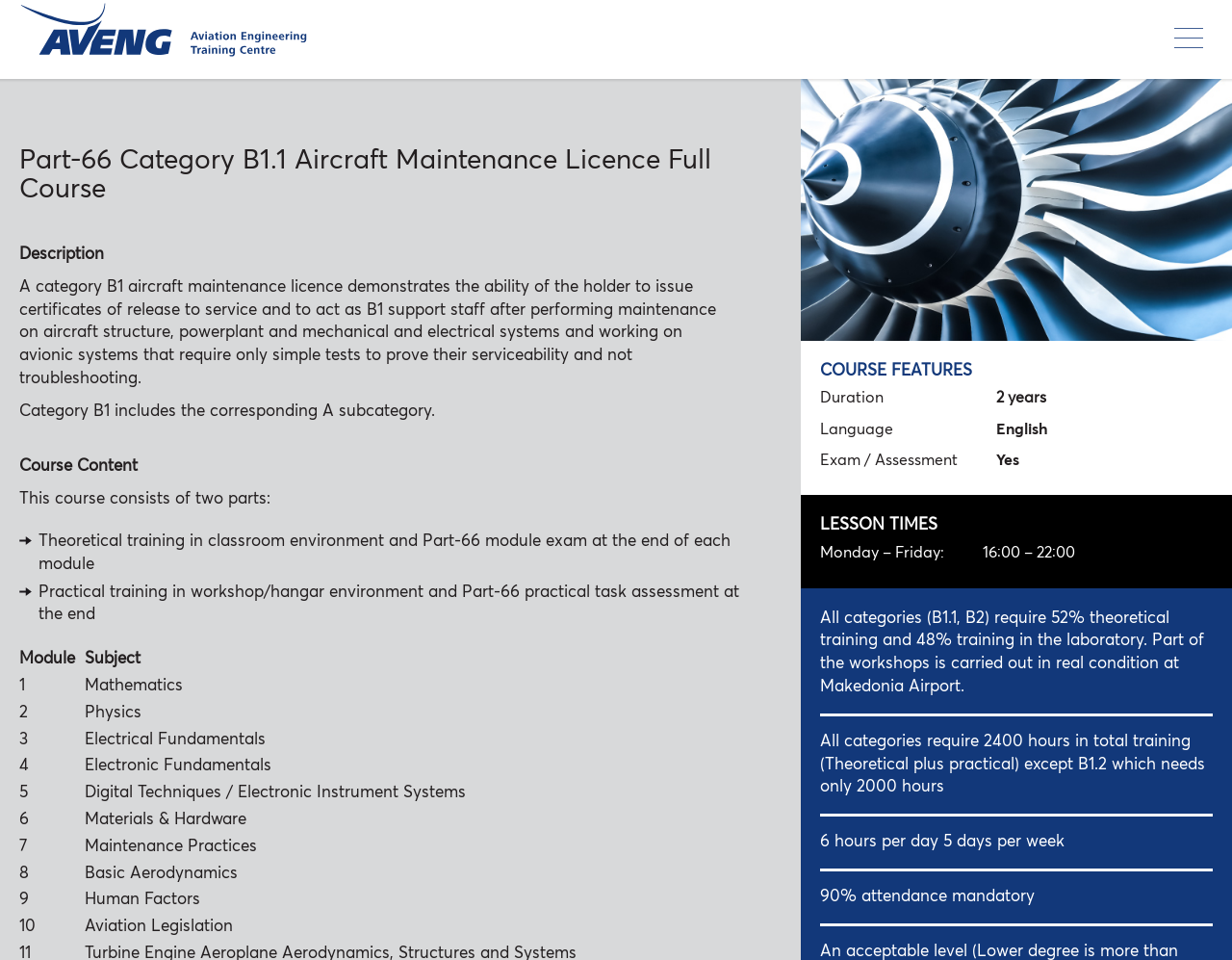How many hours of total training are required for all categories except B1.2?
Look at the image and provide a detailed response to the question.

According to the webpage, all categories require 2400 hours in total training, which includes theoretical plus practical training, except for B1.2 which needs only 2000 hours.